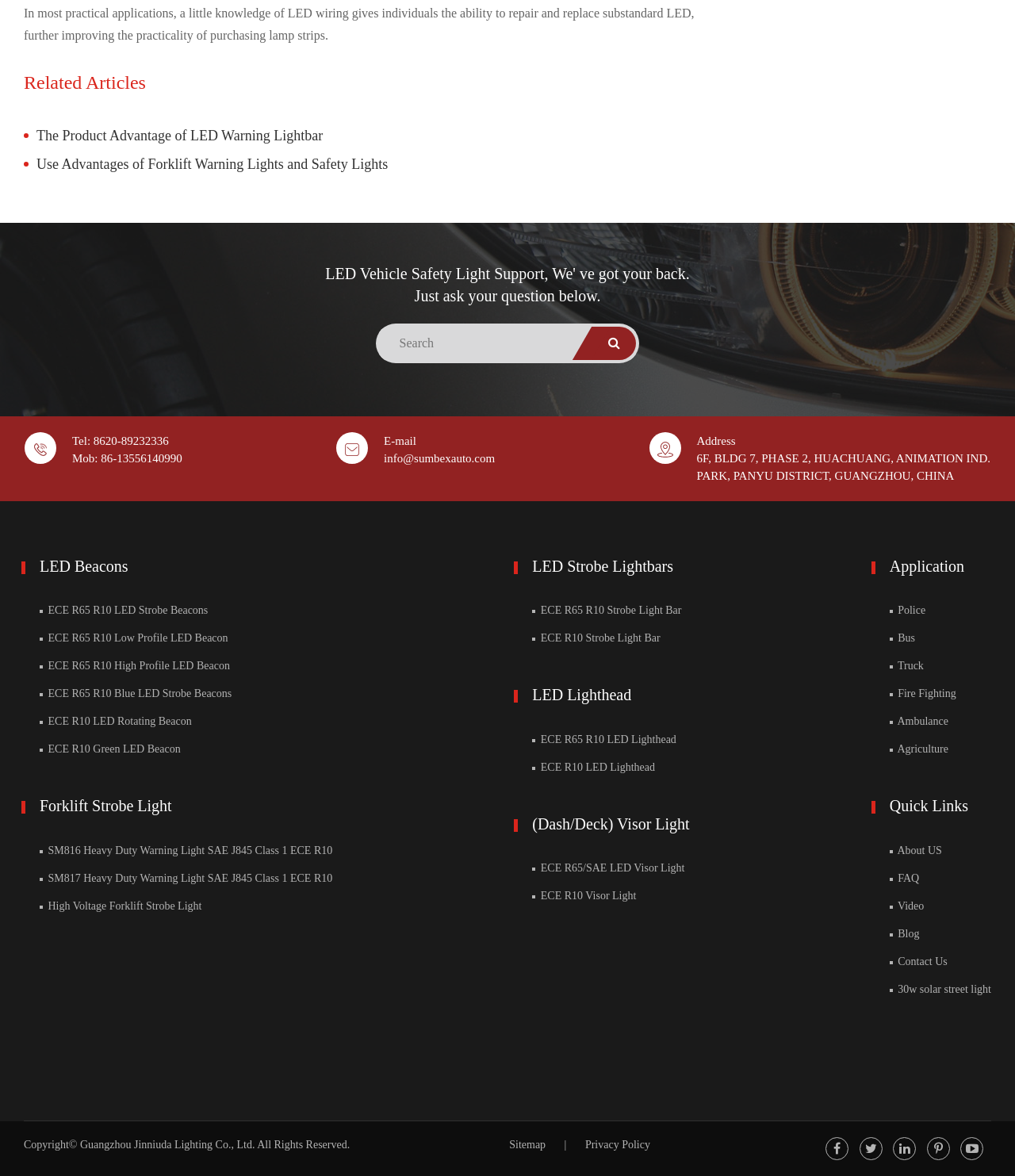Find the bounding box coordinates of the area that needs to be clicked in order to achieve the following instruction: "Contact us via email". The coordinates should be specified as four float numbers between 0 and 1, i.e., [left, top, right, bottom].

[0.378, 0.384, 0.488, 0.395]